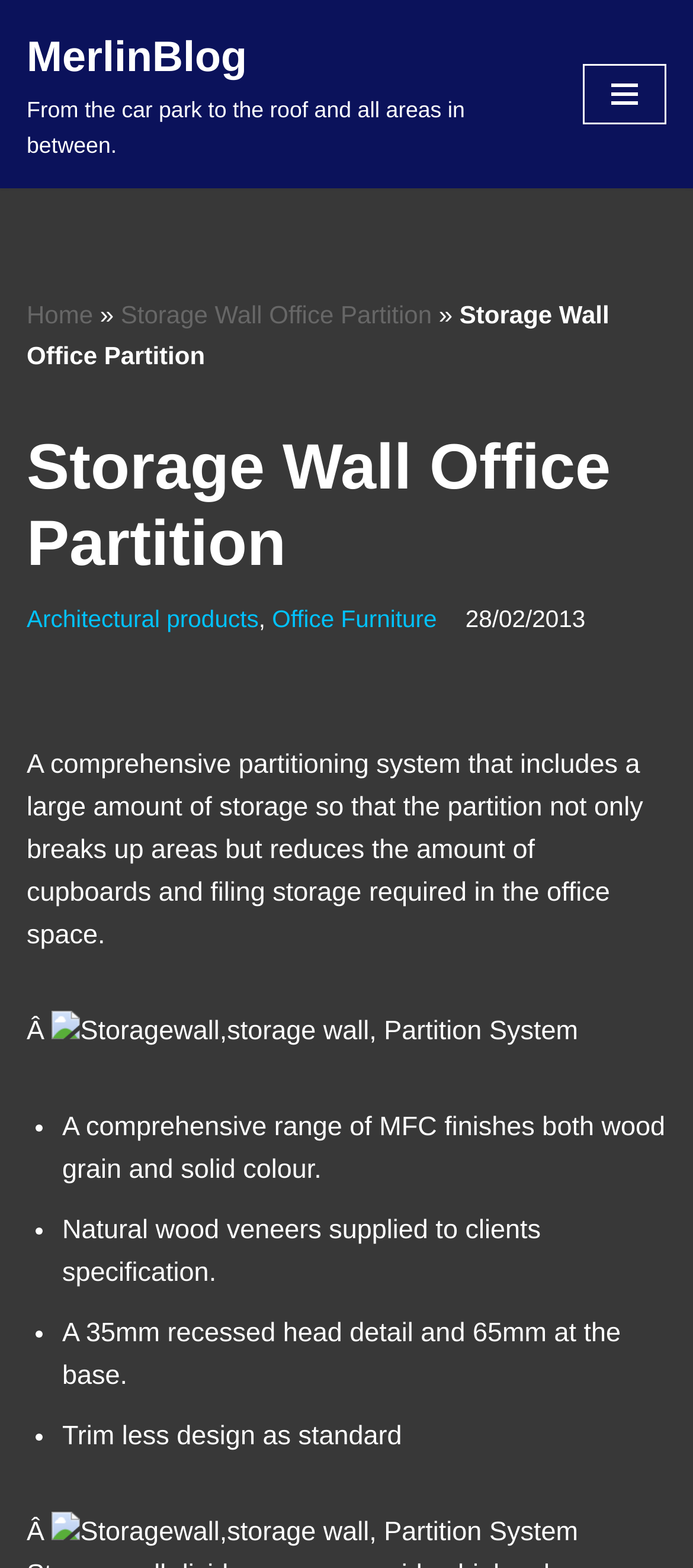Respond with a single word or phrase to the following question: What is the main topic of this webpage?

Storage Wall Office Partition